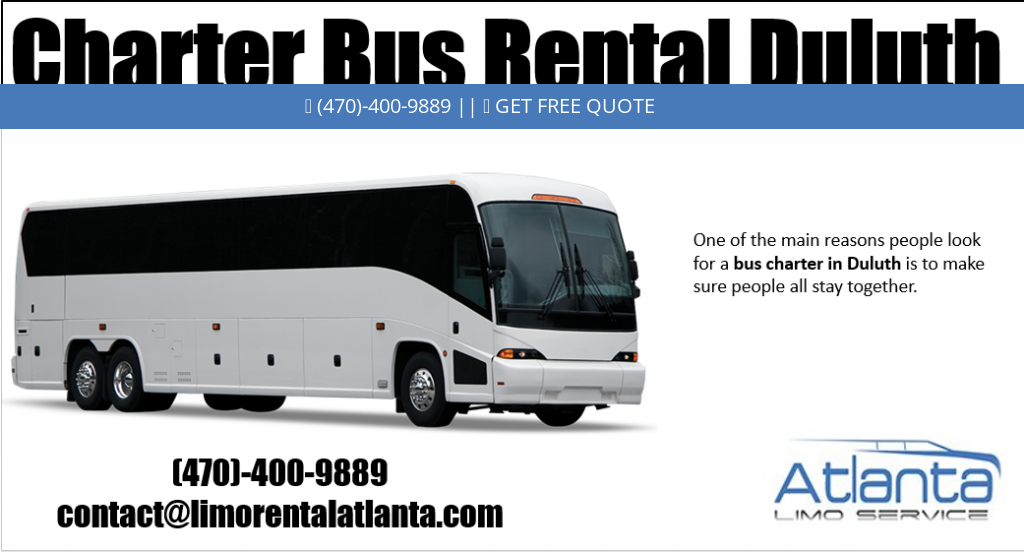Based on what you see in the screenshot, provide a thorough answer to this question: What is the purpose of the charter bus?

The charter bus is designed for 'spacious travel, illustrating comfort for larger groups', suggesting that its purpose is to transport groups of people.